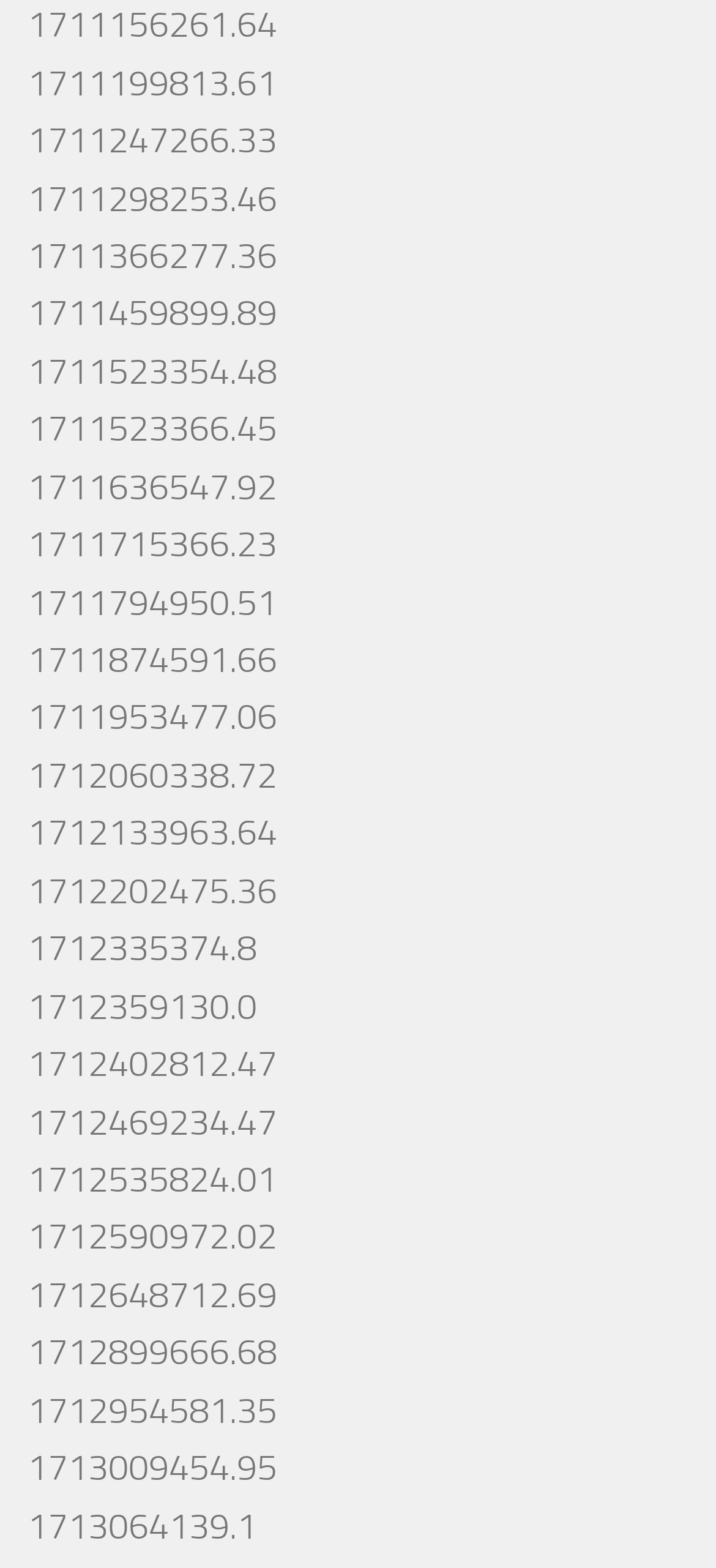Reply to the question with a single word or phrase:
What is the width of each link?

0.349